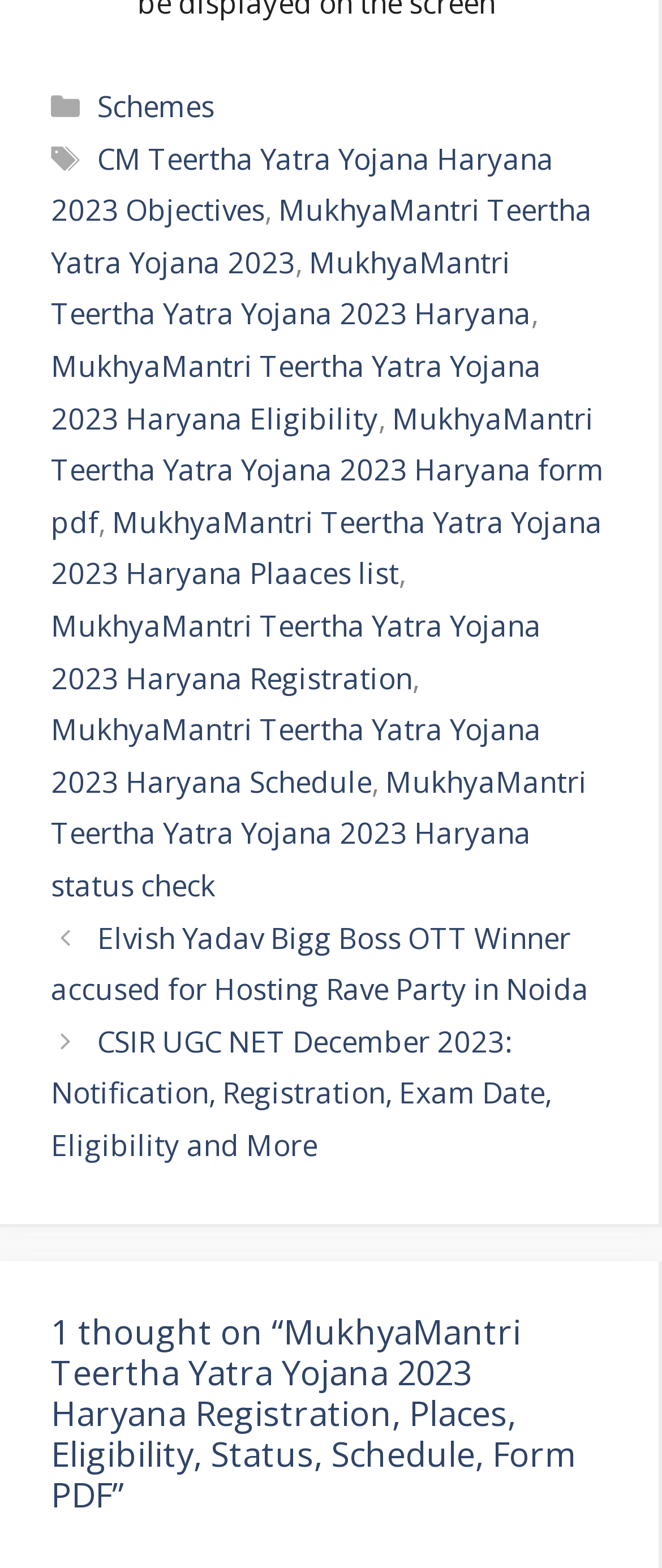How many links are there in the footer section? Analyze the screenshot and reply with just one word or a short phrase.

9